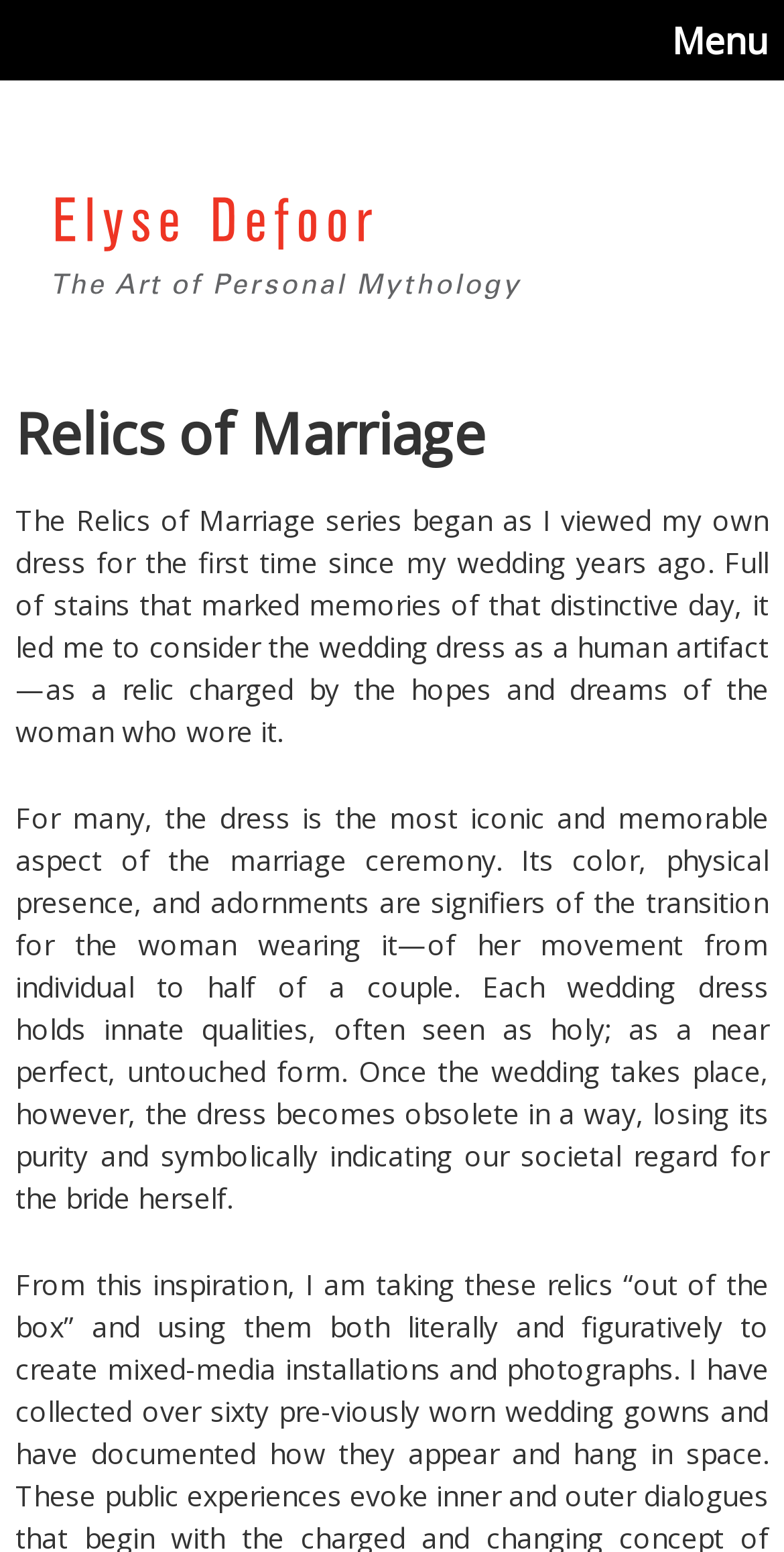Determine the bounding box for the described UI element: "parent_node: Company URL name="view:_id1:inputText5" readonly="readonly"".

None